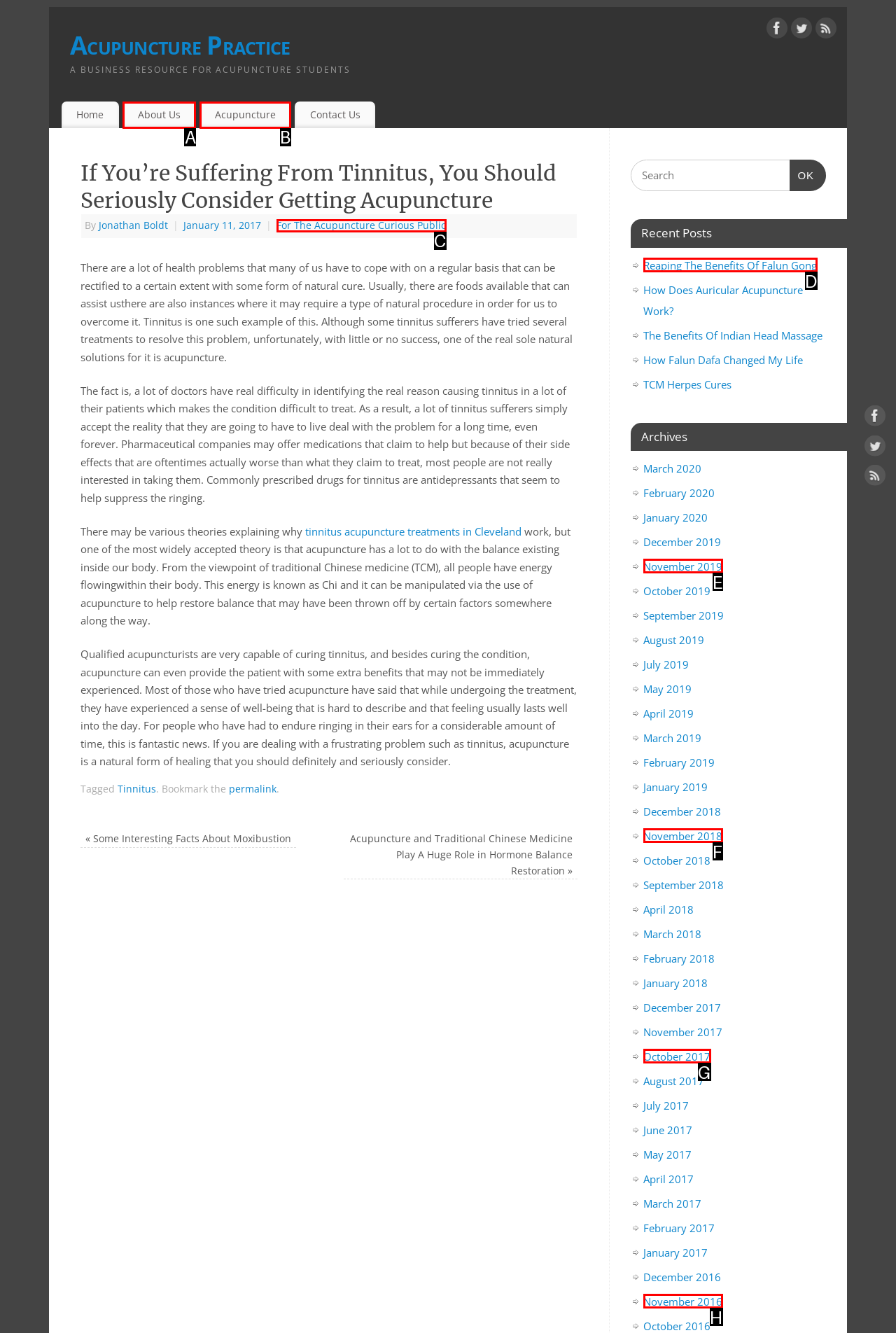Tell me which option best matches the description: All Podcasts
Answer with the option's letter from the given choices directly.

None